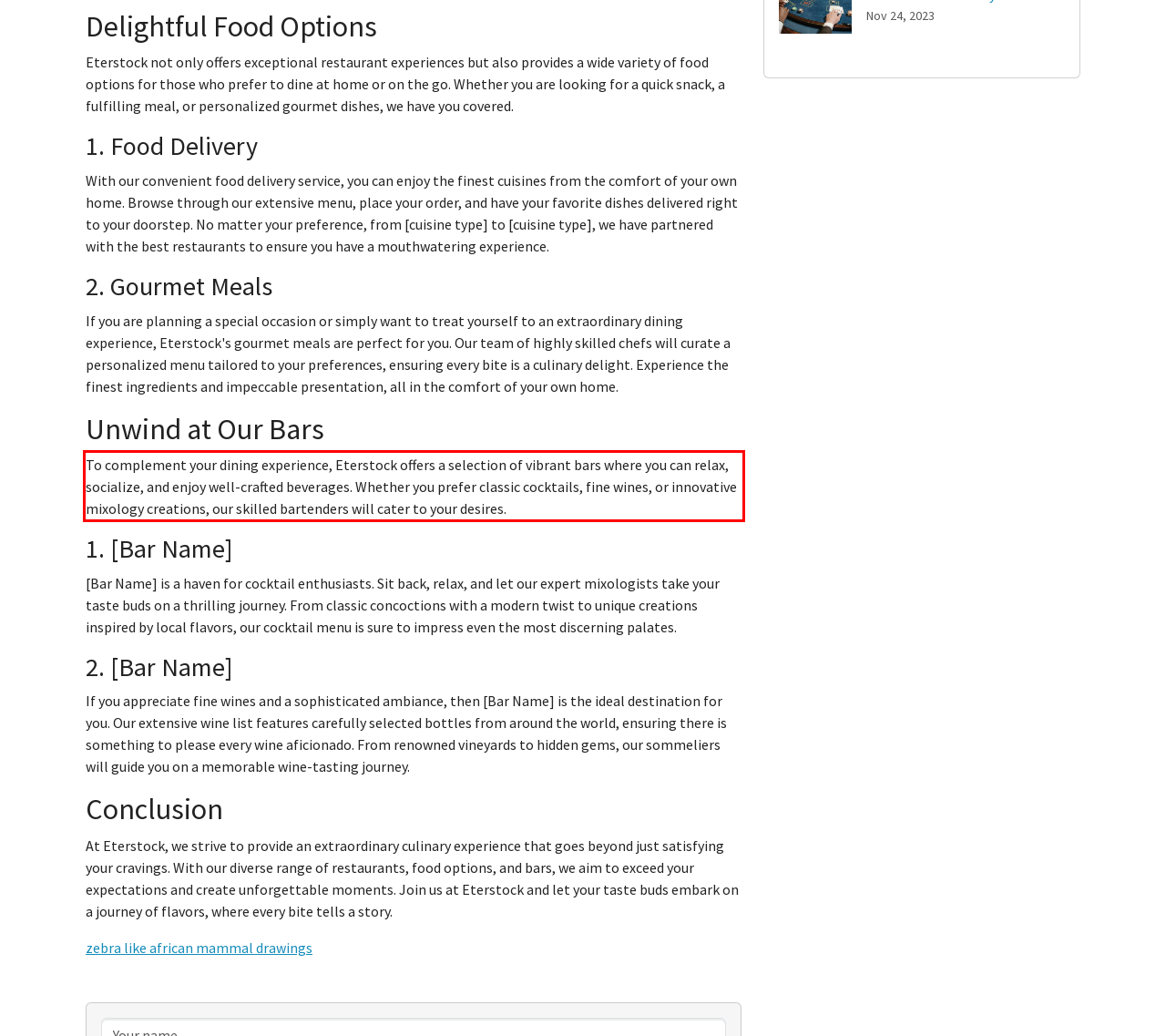With the given screenshot of a webpage, locate the red rectangle bounding box and extract the text content using OCR.

To complement your dining experience, Eterstock offers a selection of vibrant bars where you can relax, socialize, and enjoy well-crafted beverages. Whether you prefer classic cocktails, fine wines, or innovative mixology creations, our skilled bartenders will cater to your desires.